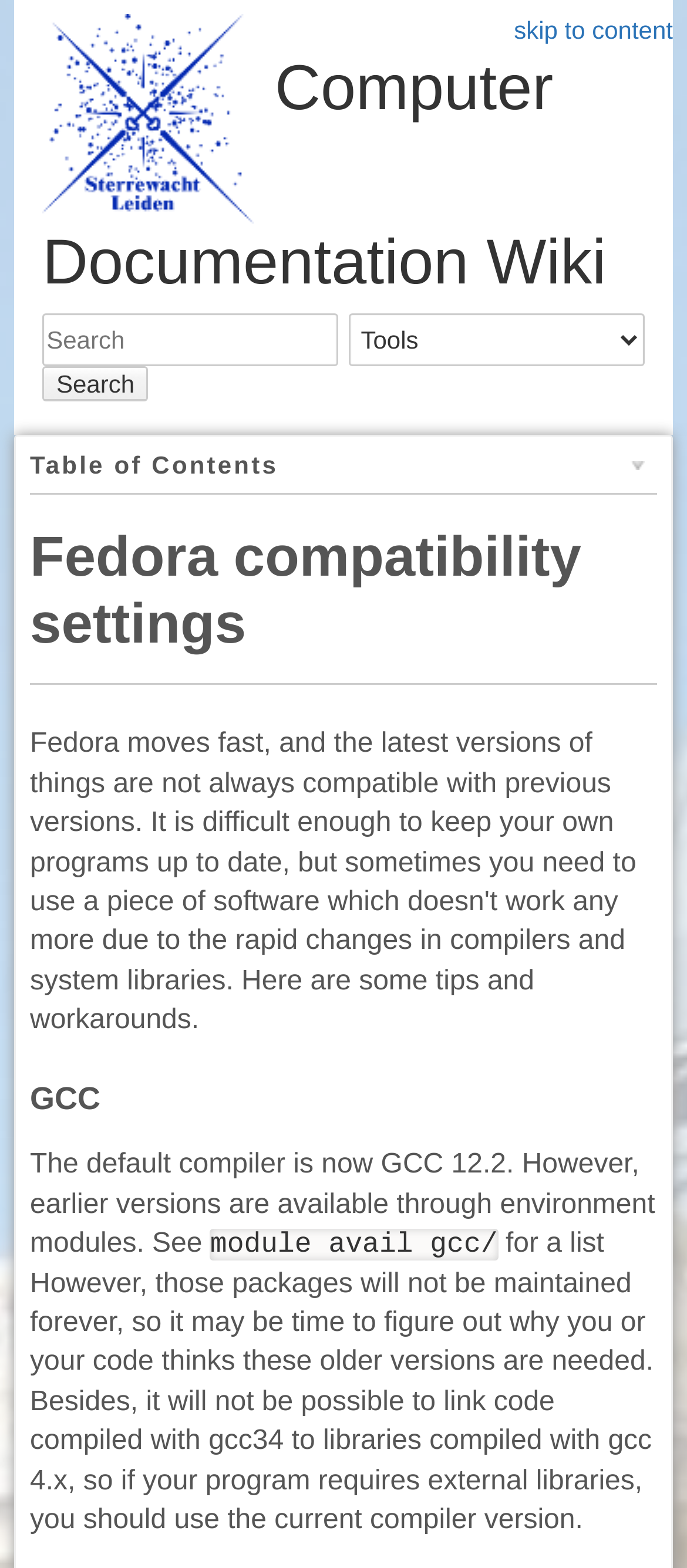Using the provided element description, identify the bounding box coordinates as (top-left x, top-left y, bottom-right x, bottom-right y). Ensure all values are between 0 and 1. Description: Search

[0.062, 0.233, 0.216, 0.256]